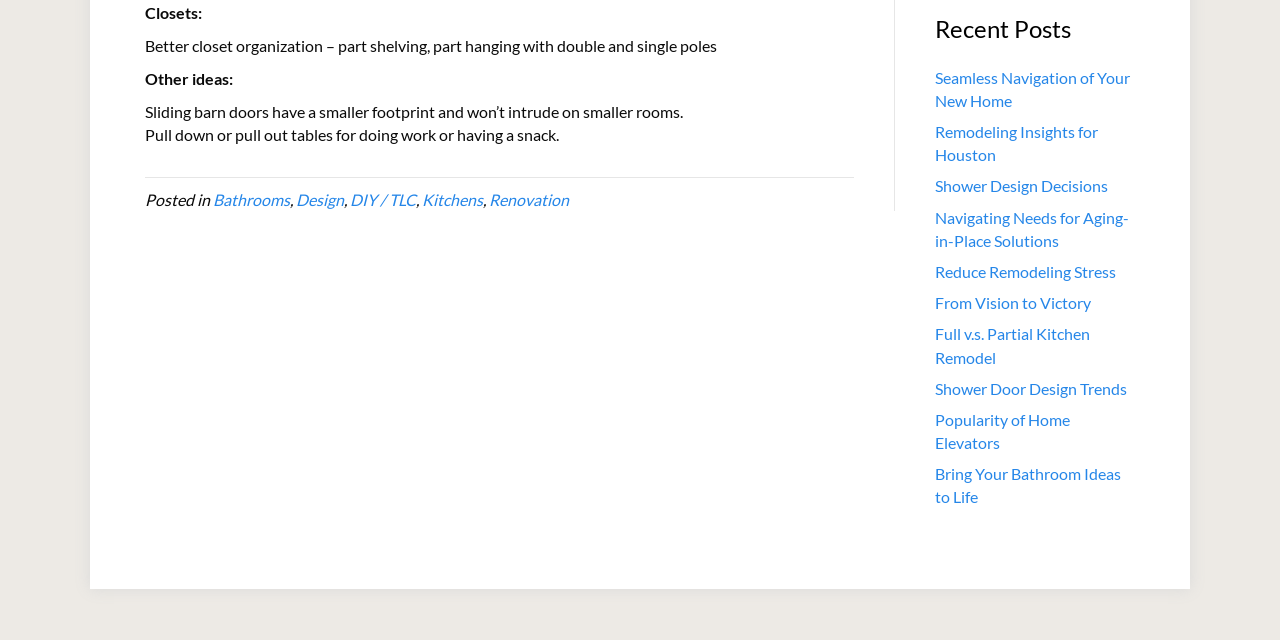Locate the bounding box coordinates of the UI element described by: "Reduce Remodeling Stress". Provide the coordinates as four float numbers between 0 and 1, formatted as [left, top, right, bottom].

[0.73, 0.409, 0.872, 0.439]